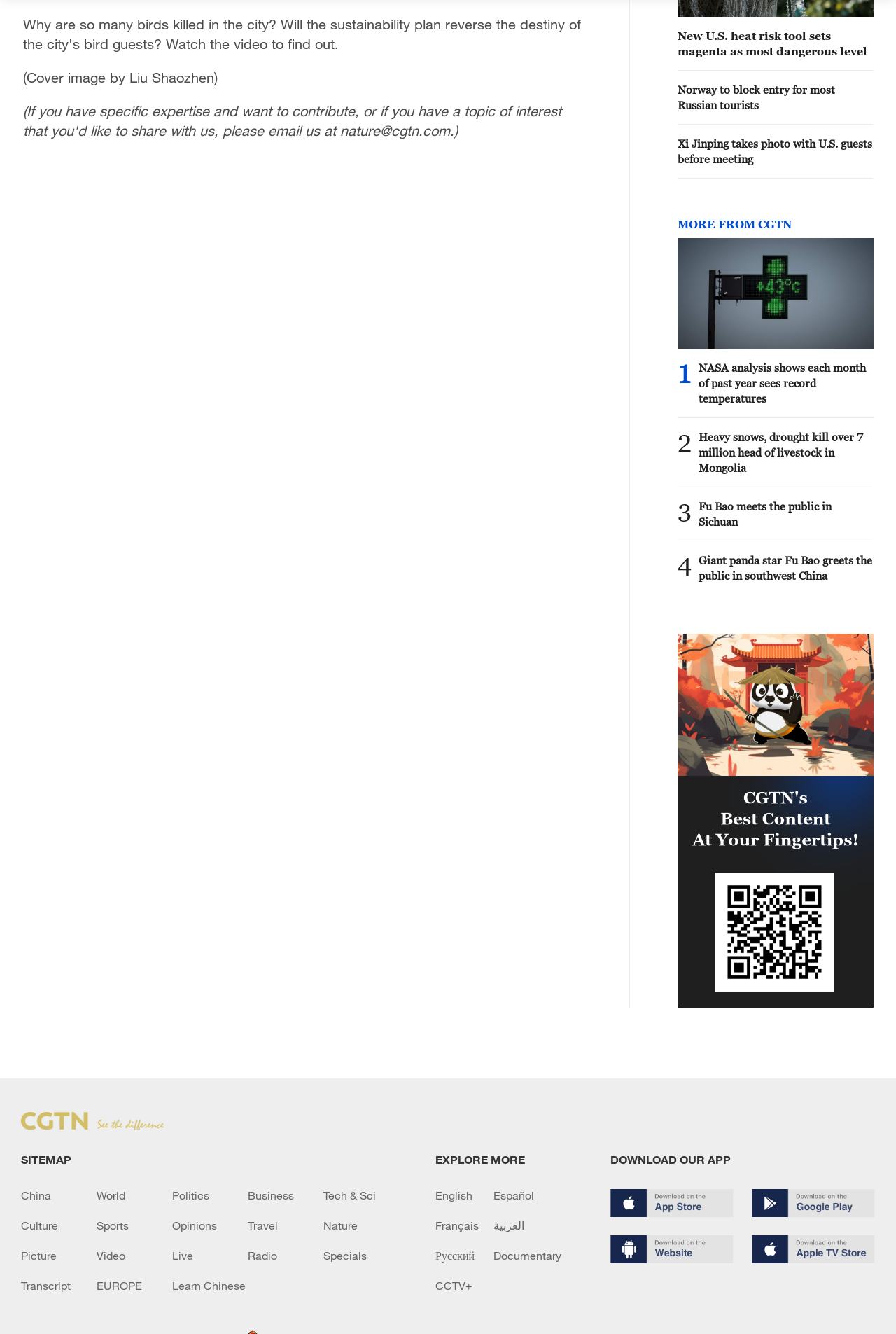Using the element description Líneas de Acción, predict the bounding box coordinates for the UI element. Provide the coordinates in (top-left x, top-left y, bottom-right x, bottom-right y) format with values ranging from 0 to 1.

None